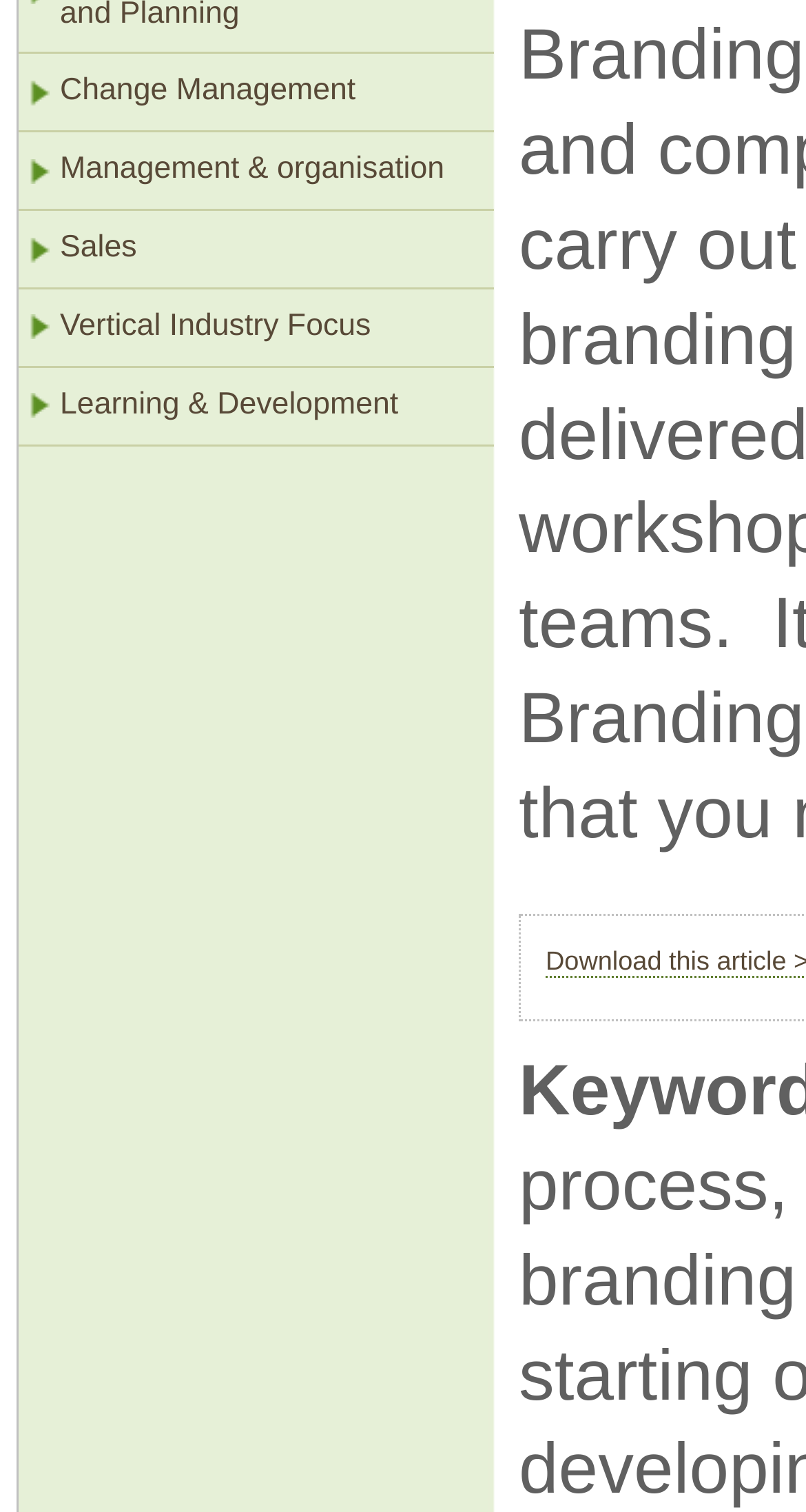Find the bounding box coordinates for the HTML element specified by: "Sales".

[0.074, 0.15, 0.592, 0.179]